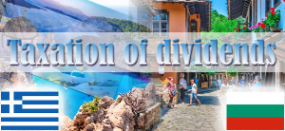Offer a detailed narrative of the image's content.

The image prominently features the title "Taxation of dividends," positioned against a vibrant backdrop that hints at the picturesque landscapes and cultures of Greece and Bulgaria. On the left, the Greek flag flutters, symbolizing Greece's connection to the topic, while the Bulgarian flag, located on the right, emphasizes the relevance for Bulgaria as well. 

The imagery encapsulates elements of both countries, blending serene seascapes with charming streets lined with colorful buildings. This visual representation likely aims to highlight discussions surrounding the complex legalities and regulations associated with dividend taxation within these regions, making it particularly relevant for individuals or businesses navigating cross-border finance and taxation issues.